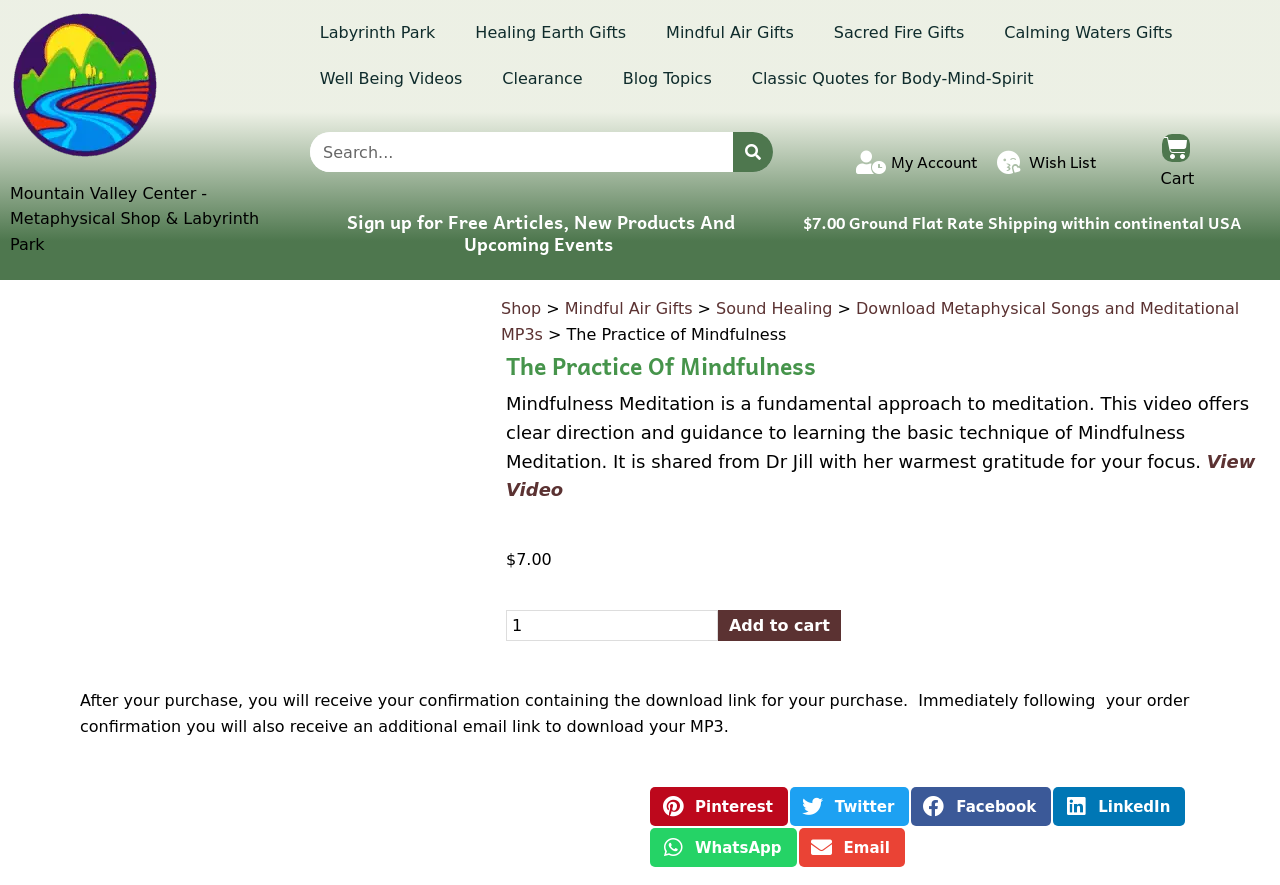What is the name of the metaphysical shop?
Look at the screenshot and provide an in-depth answer.

I found the answer by looking at the figure element with the Mountain Valley Center logo, which has a figcaption with the text 'Mountain Valley Center - Metaphysical Shop & Labyrinth Park'.